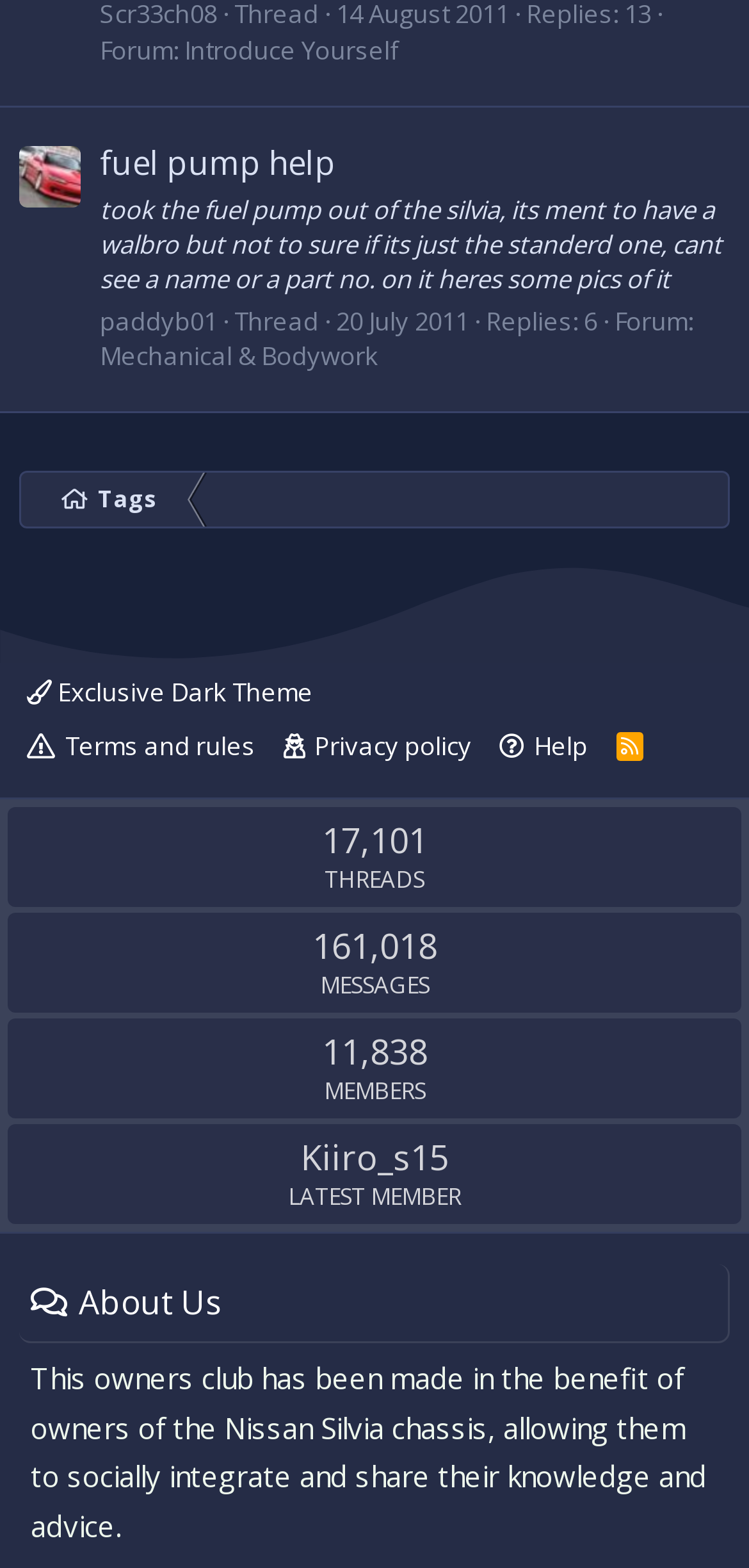Find the bounding box coordinates for the HTML element described in this sentence: "Kiiro_s15". Provide the coordinates as four float numbers between 0 and 1, in the format [left, top, right, bottom].

[0.396, 0.723, 0.604, 0.753]